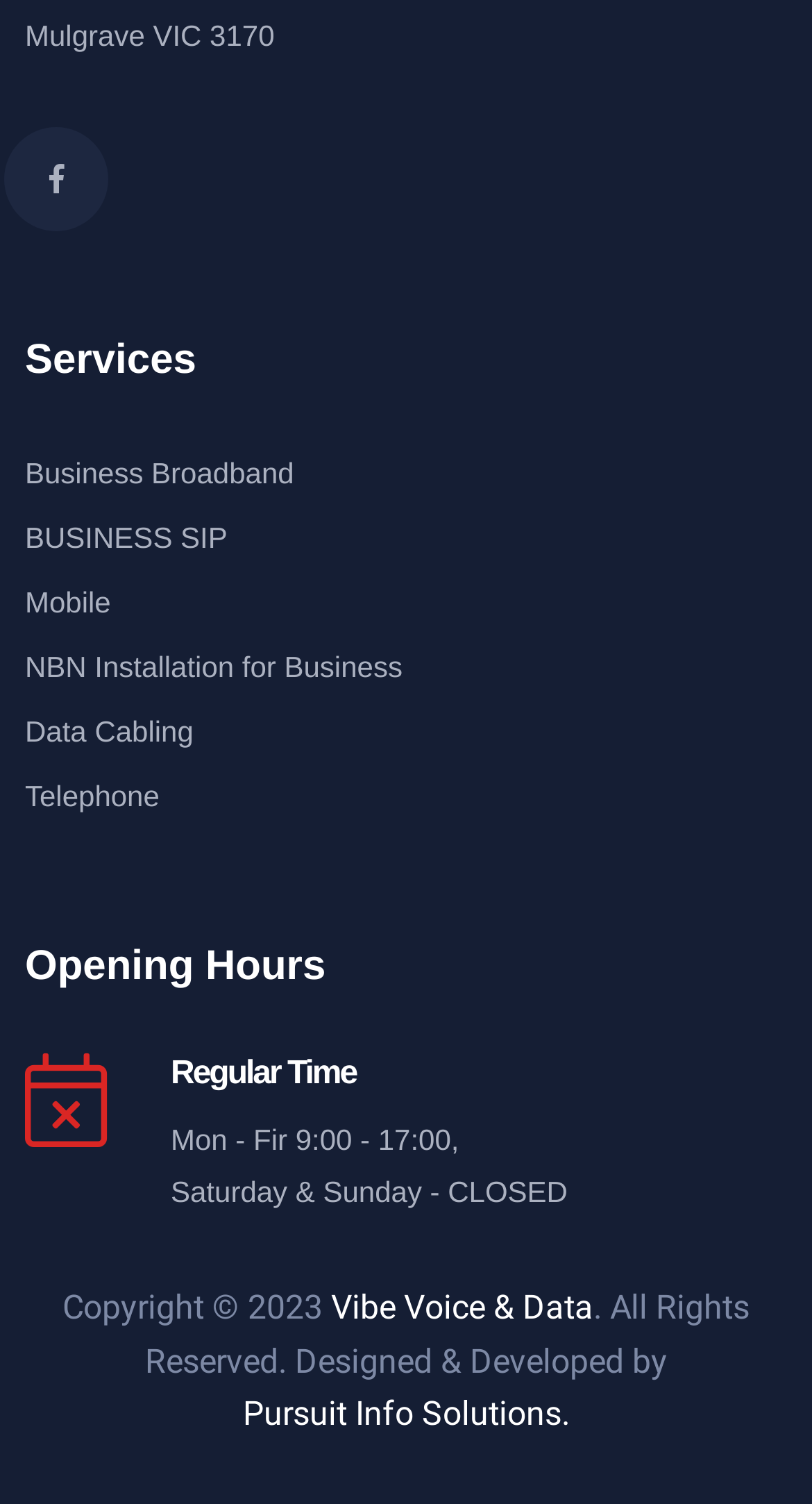Based on the element description "Pursuit Info Solutions.", predict the bounding box coordinates of the UI element.

[0.299, 0.923, 0.701, 0.958]